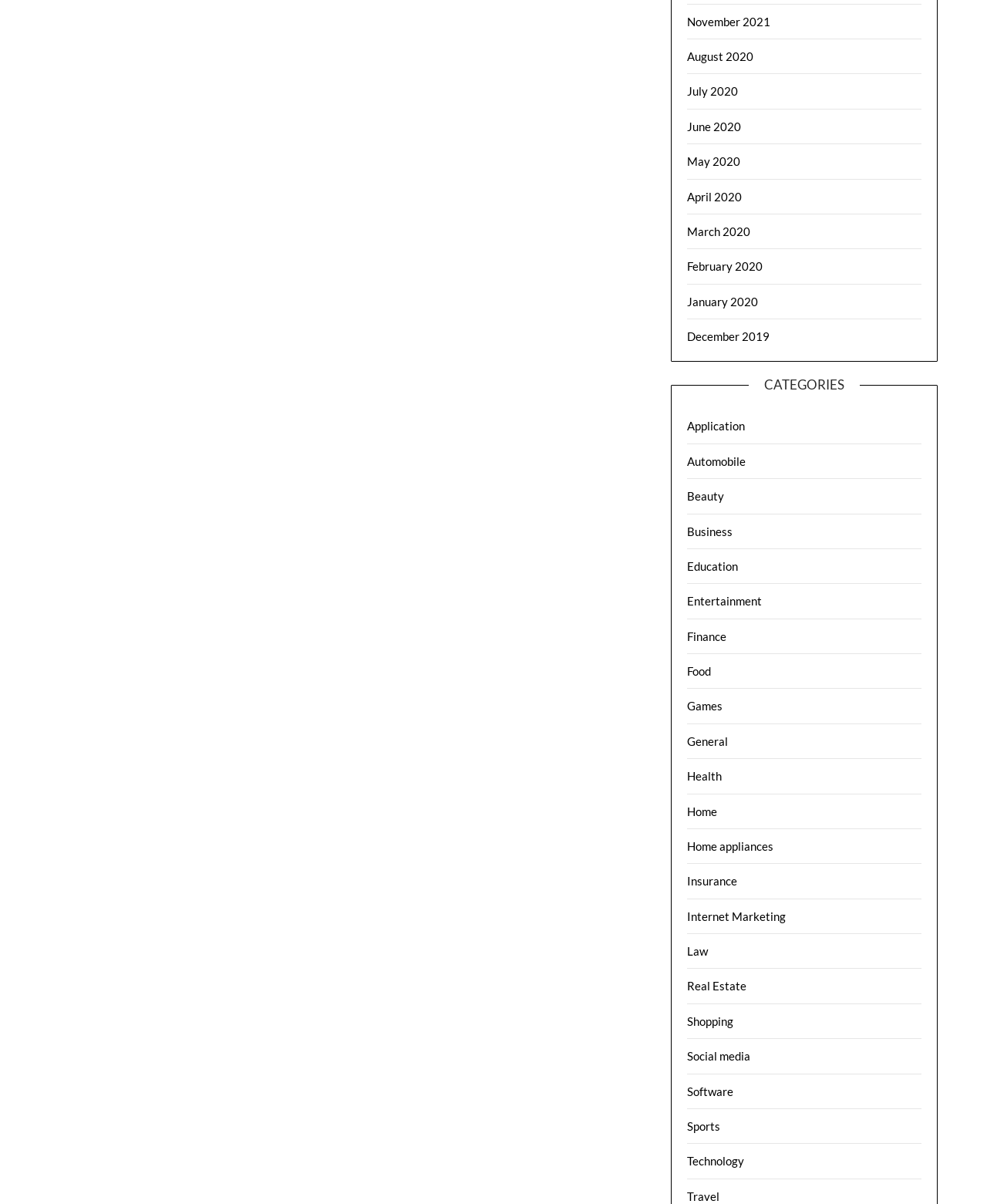How many links are there under the 'CATEGORIES' heading?
Answer the question in as much detail as possible.

I counted the number of links under the 'CATEGORIES' heading, and there are 28 links, each representing a category.